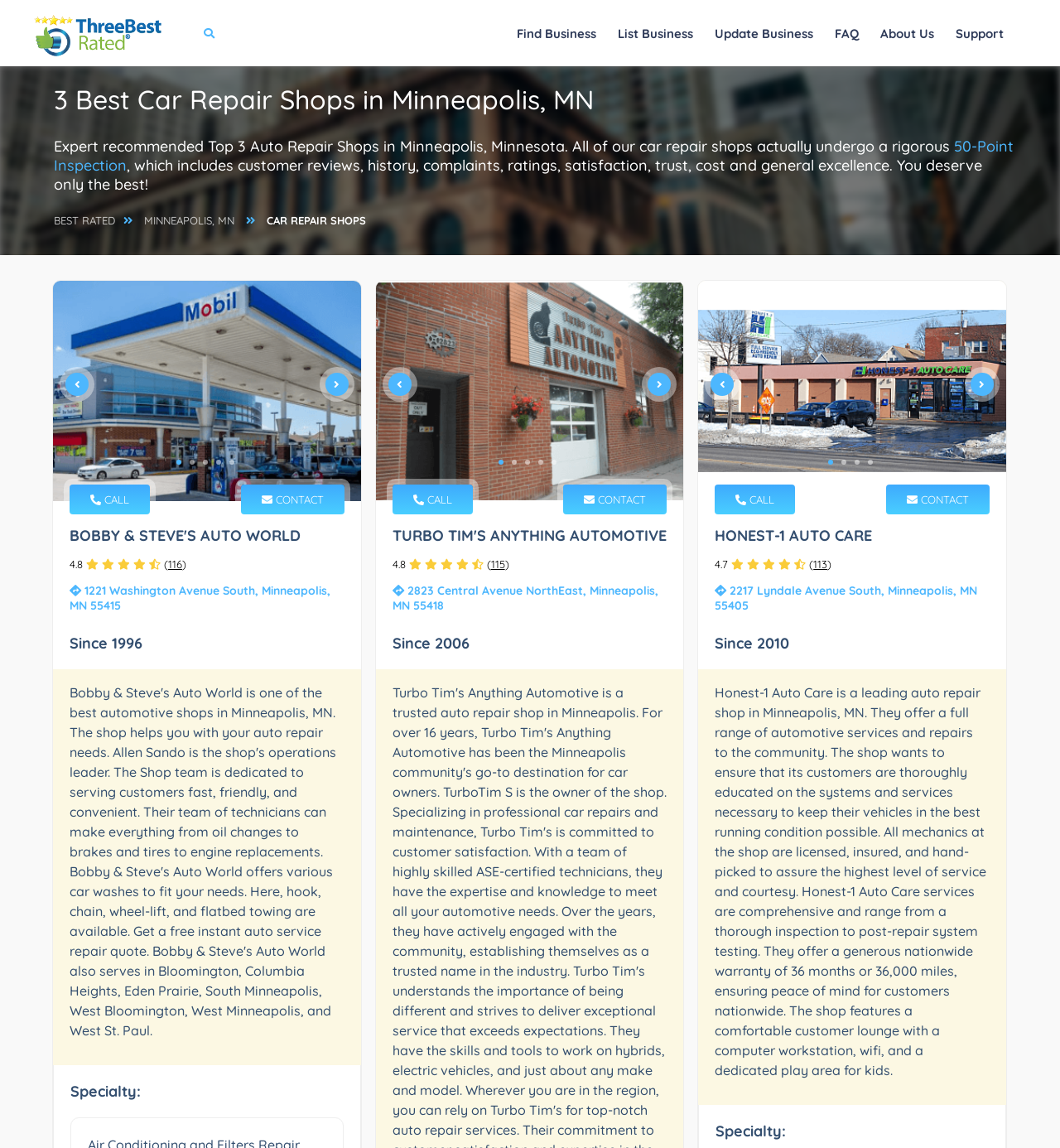Indicate the bounding box coordinates of the element that needs to be clicked to satisfy the following instruction: "Click on the 'Find Business' link". The coordinates should be four float numbers between 0 and 1, i.e., [left, top, right, bottom].

[0.48, 0.013, 0.57, 0.045]